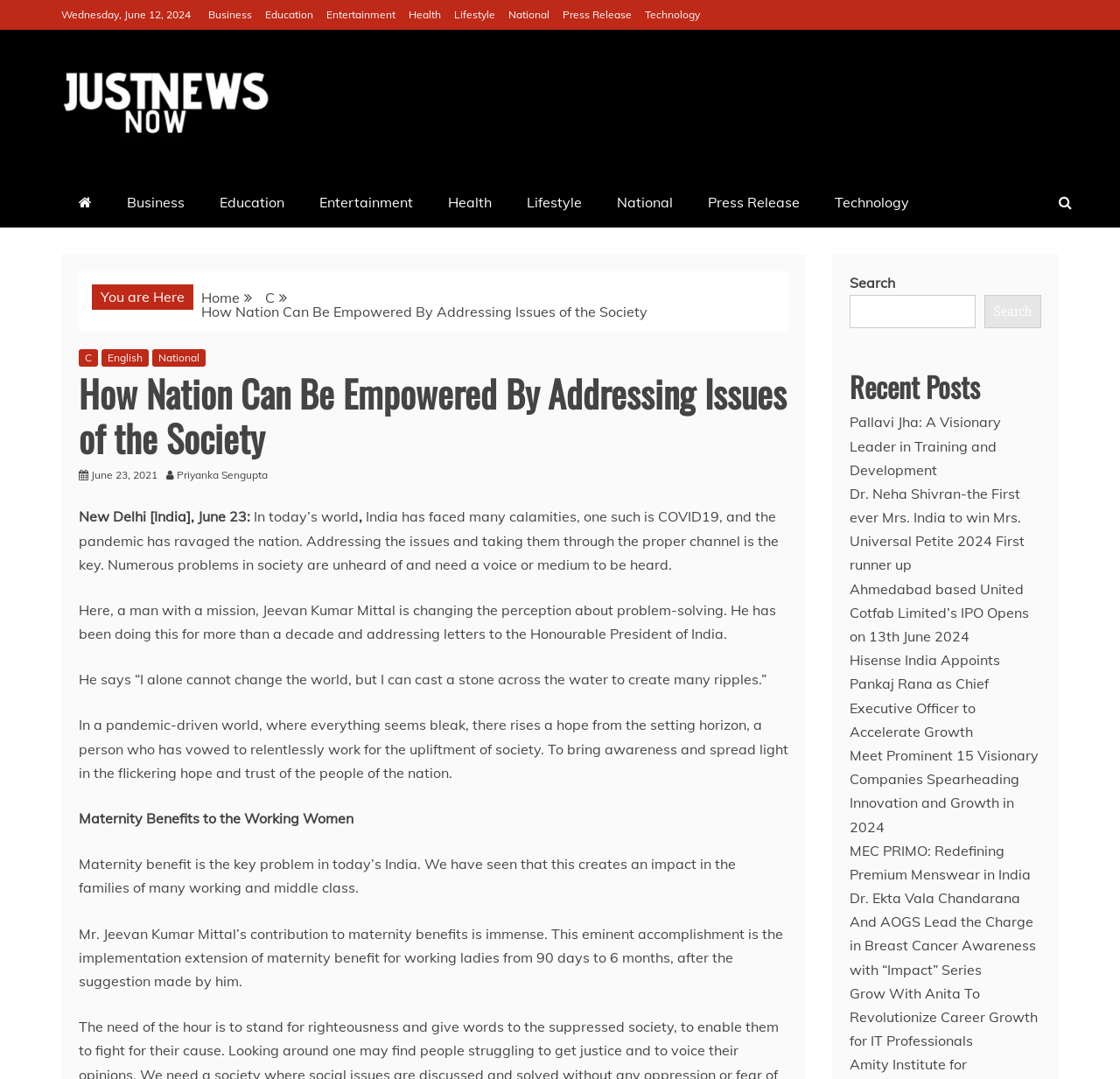Can you find the bounding box coordinates for the element that needs to be clicked to execute this instruction: "Check the 'Recent Posts' section"? The coordinates should be given as four float numbers between 0 and 1, i.e., [left, top, right, bottom].

[0.759, 0.337, 0.93, 0.381]